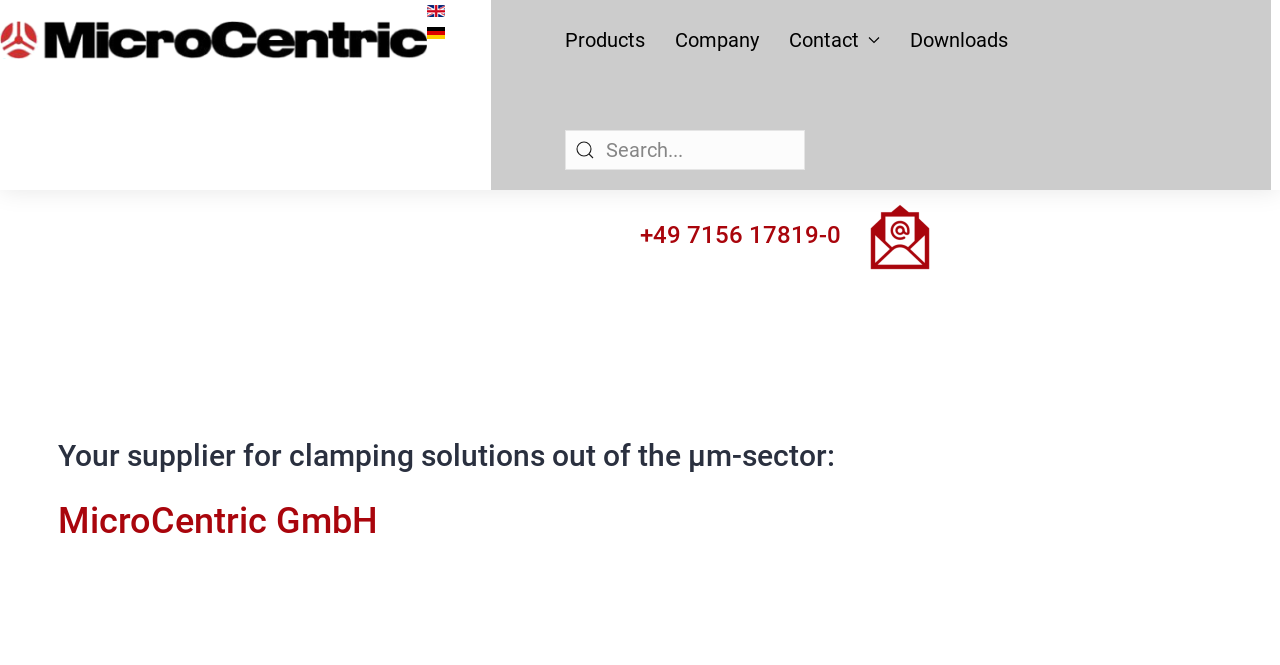What is the main topic of the webpage?
Please answer using one word or phrase, based on the screenshot.

Clamping solutions